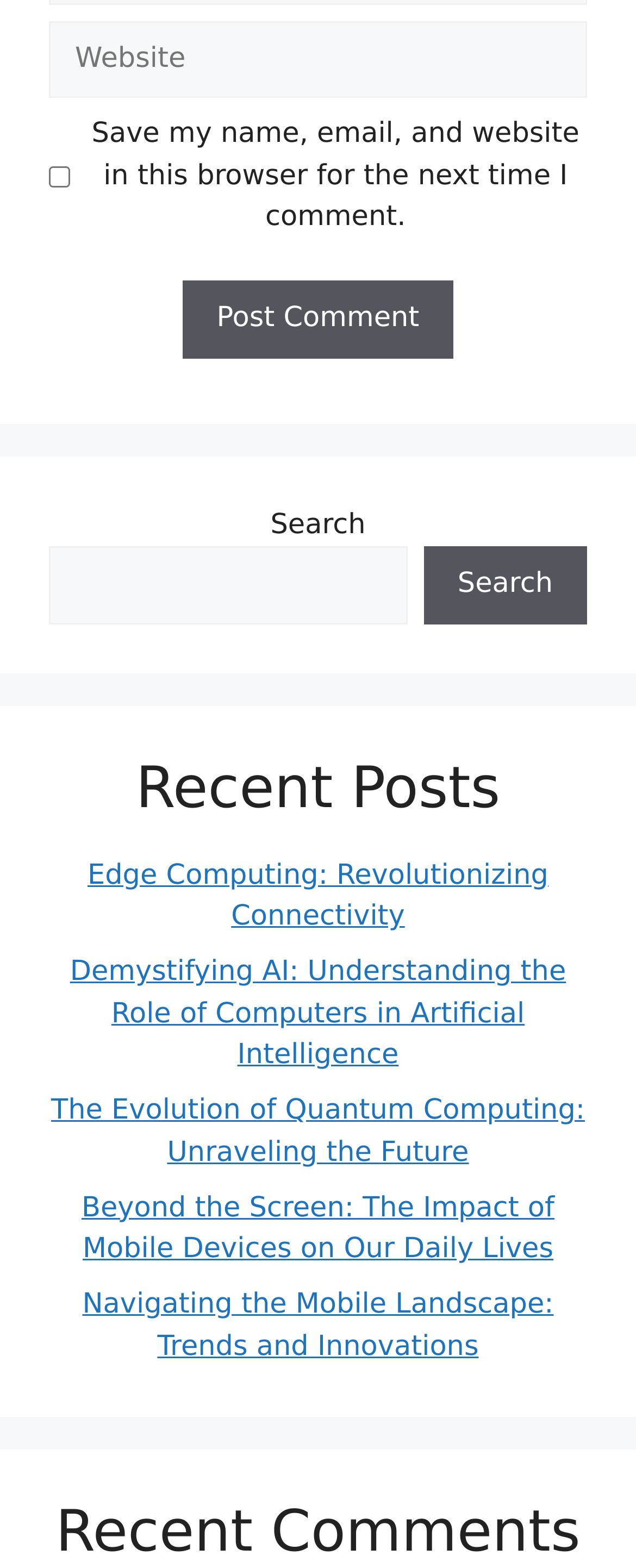Locate the bounding box coordinates of the region to be clicked to comply with the following instruction: "Enter website". The coordinates must be four float numbers between 0 and 1, in the form [left, top, right, bottom].

[0.077, 0.013, 0.923, 0.063]